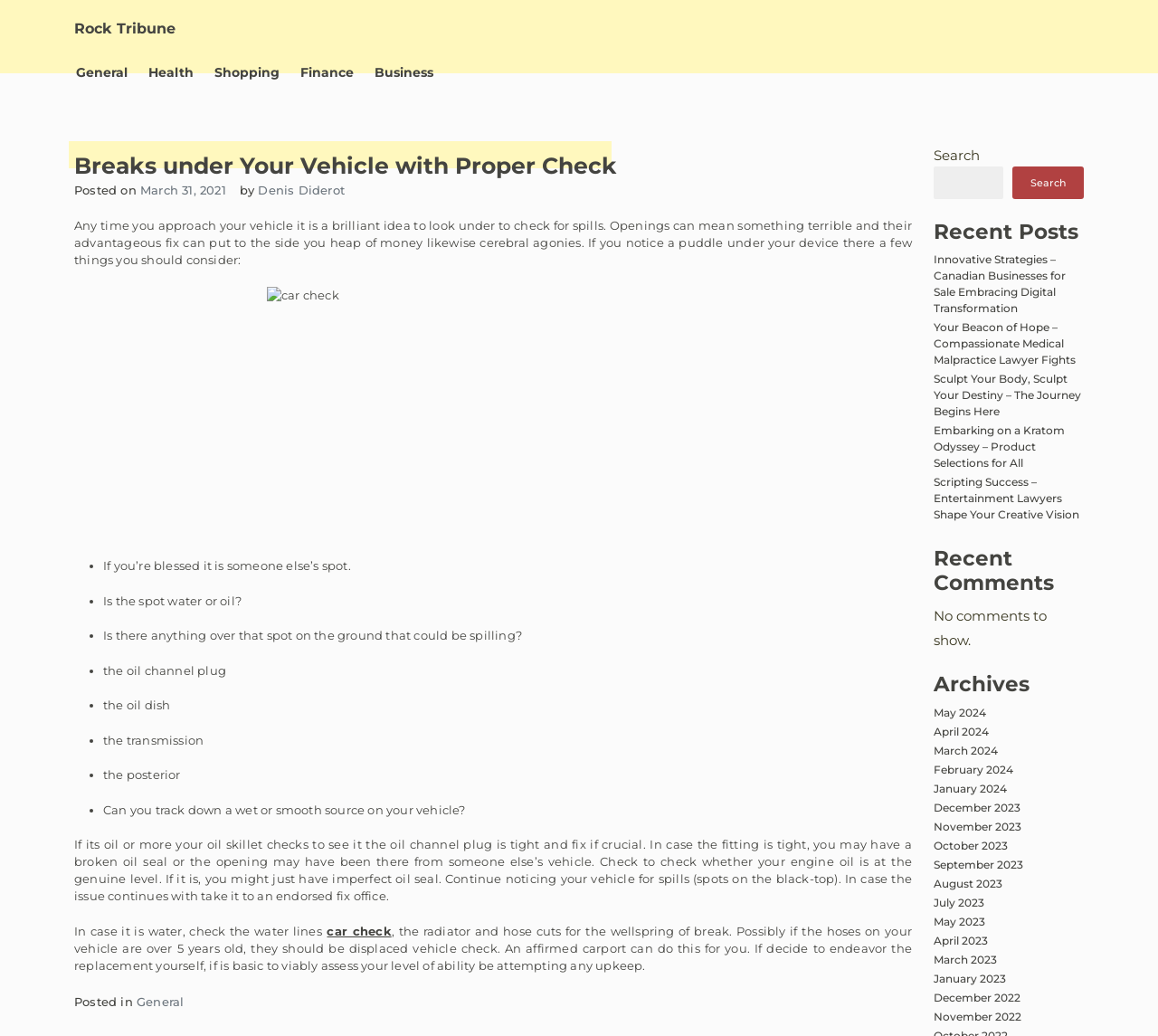Provide the bounding box coordinates for the UI element that is described by this text: "January 2023". The coordinates should be in the form of four float numbers between 0 and 1: [left, top, right, bottom].

[0.806, 0.938, 0.869, 0.951]